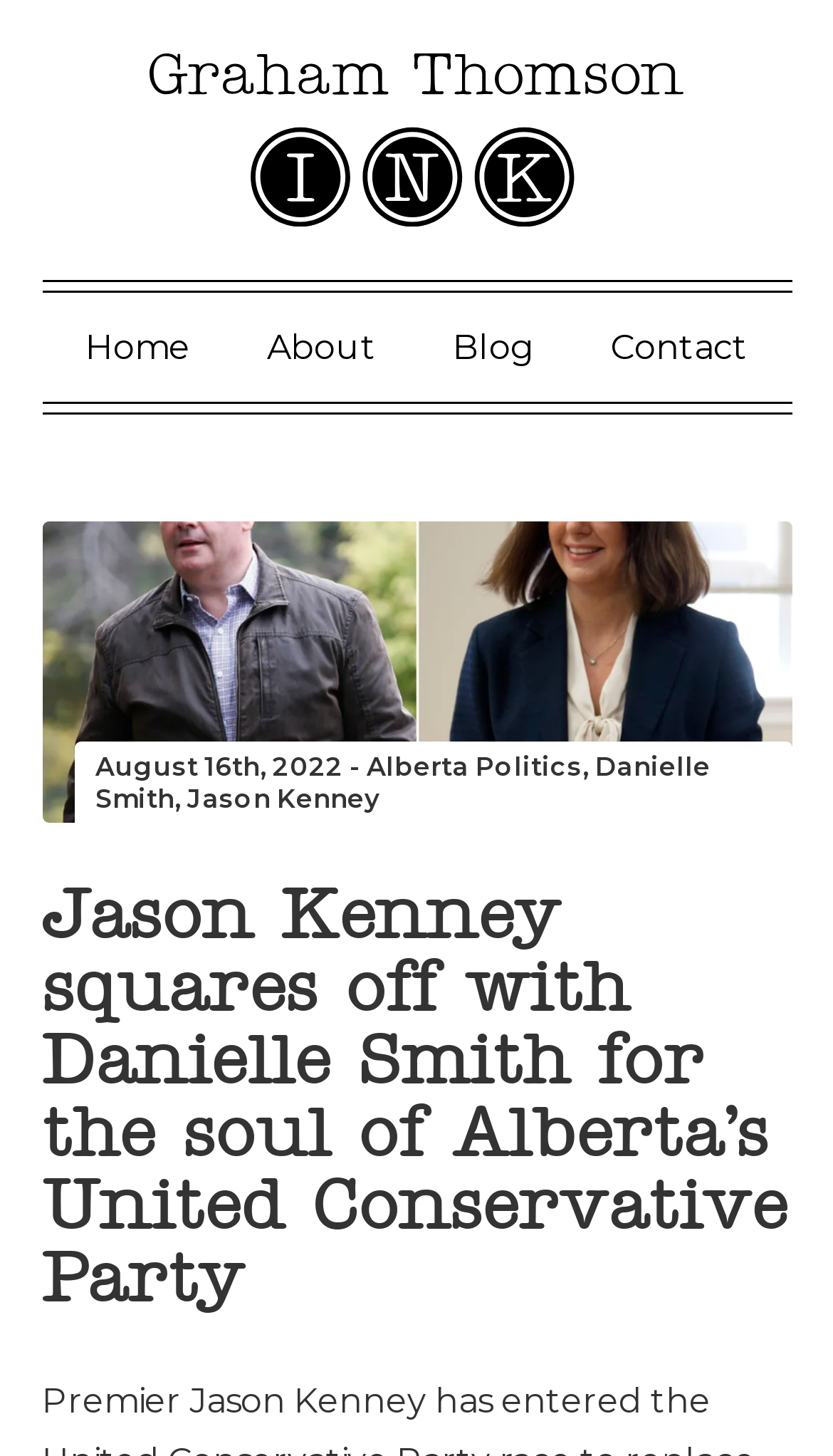Please find the bounding box coordinates of the element's region to be clicked to carry out this instruction: "view blog posts".

[0.503, 0.201, 0.682, 0.276]